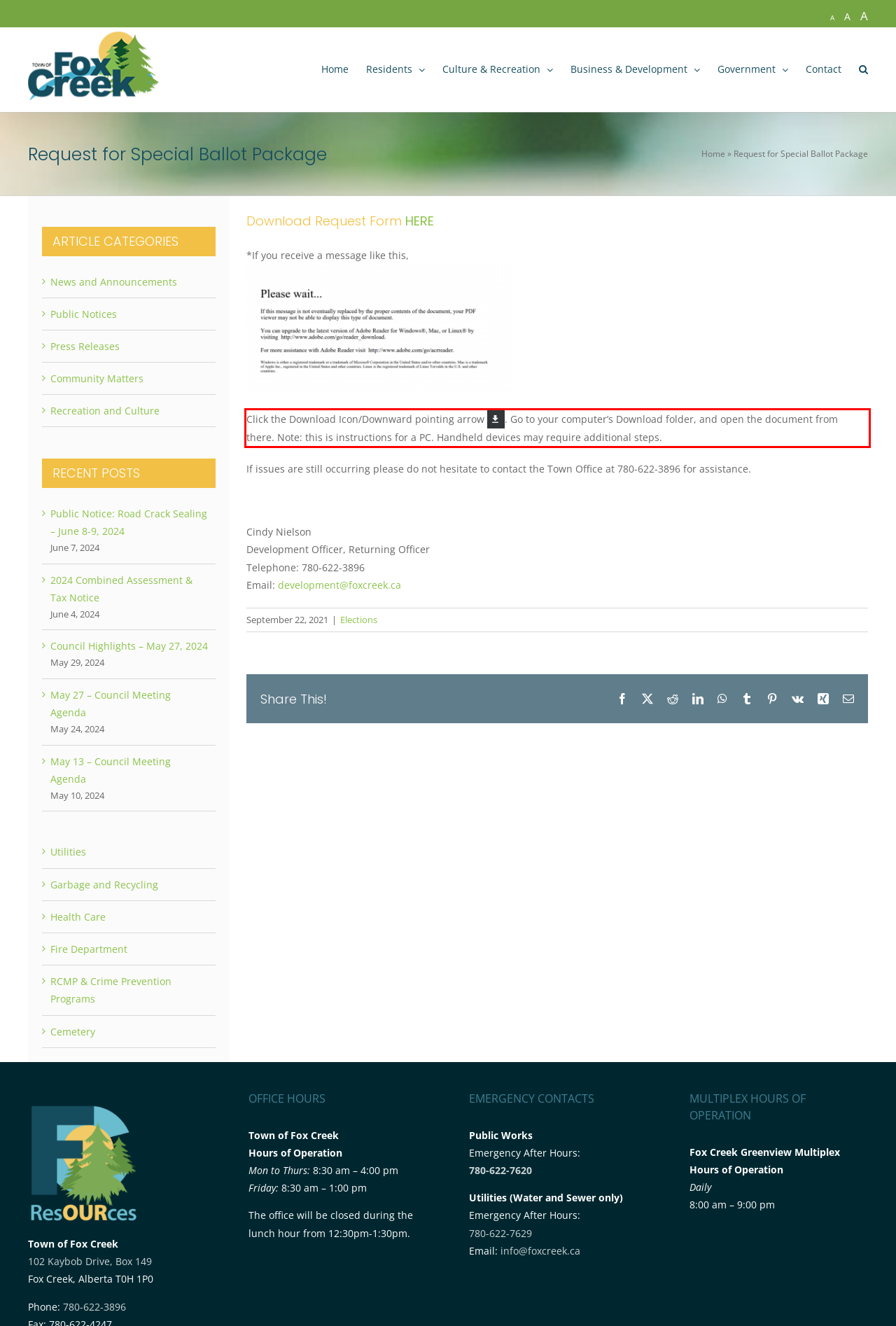You are provided with a screenshot of a webpage that includes a UI element enclosed in a red rectangle. Extract the text content inside this red rectangle.

Click the Download Icon/Downward pointing arrow . Go to your computer’s Download folder, and open the document from there. Note: this is instructions for a PC. Handheld devices may require additional steps.